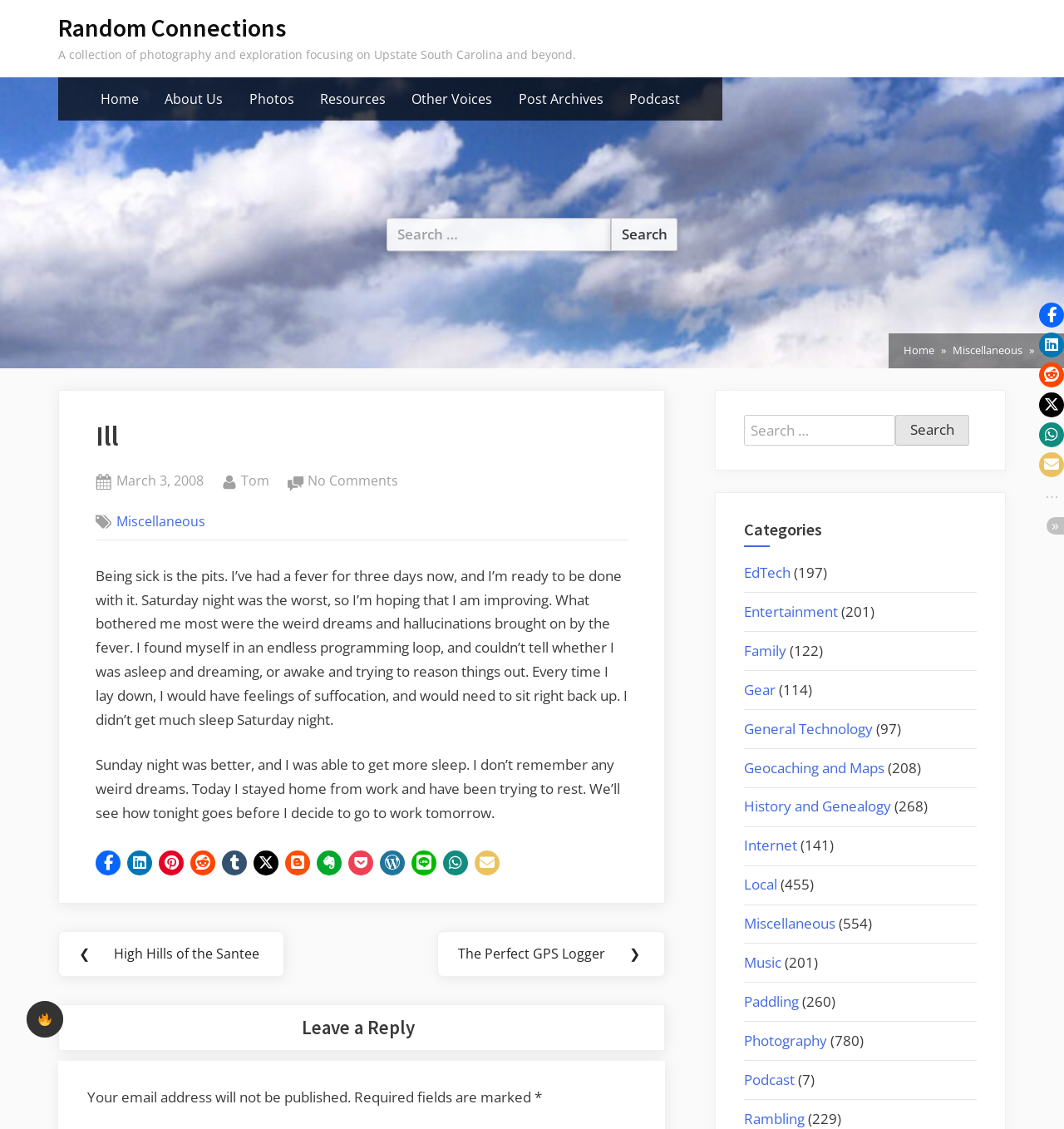Please determine the bounding box coordinates of the element's region to click in order to carry out the following instruction: "Search in categories". The coordinates should be four float numbers between 0 and 1, i.e., [left, top, right, bottom].

[0.699, 0.367, 0.918, 0.395]